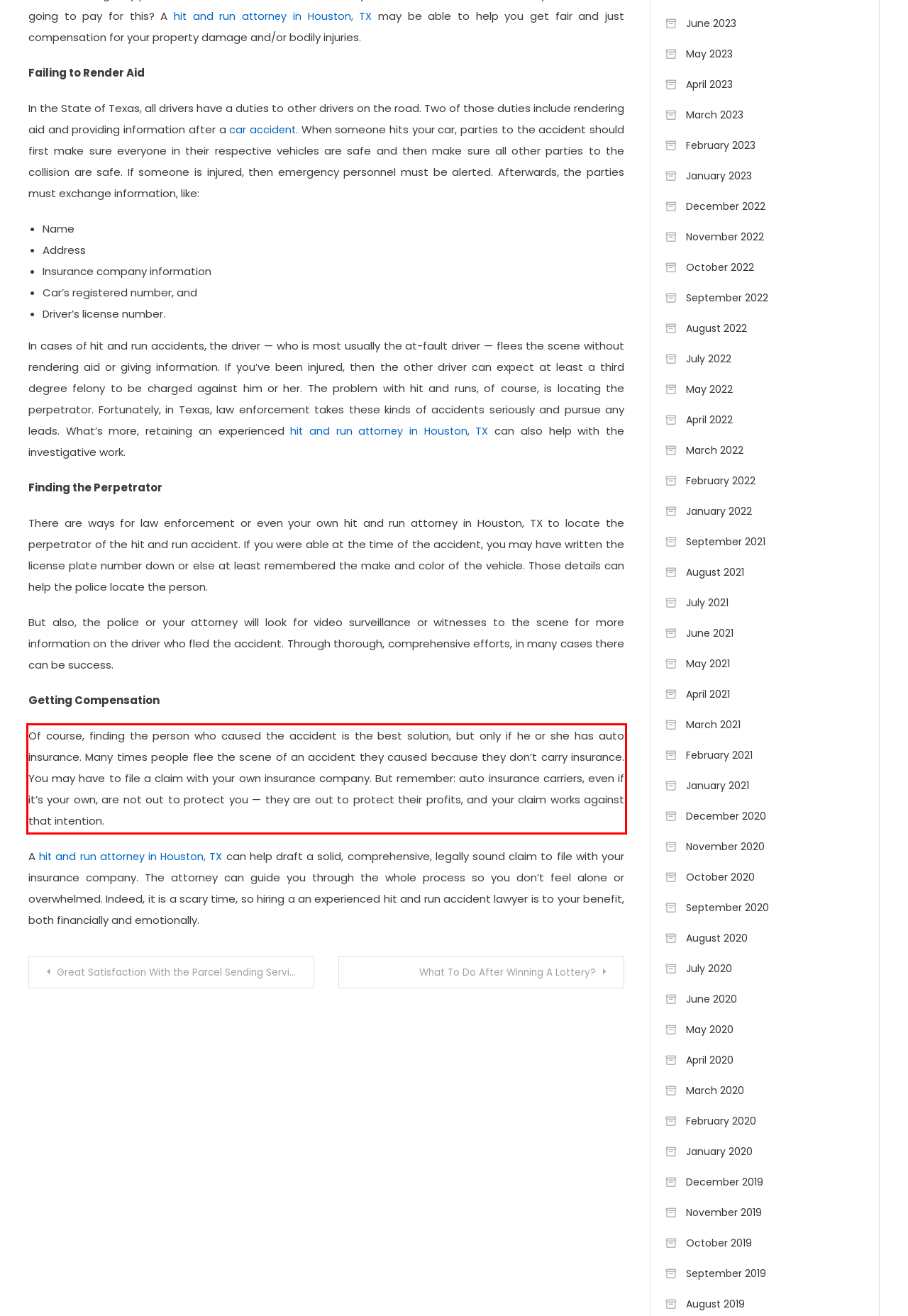Using the provided screenshot of a webpage, recognize and generate the text found within the red rectangle bounding box.

Of course, finding the person who caused the accident is the best solution, but only if he or she has auto insurance. Many times people flee the scene of an accident they caused because they don’t carry insurance. You may have to file a claim with your own insurance company. But remember: auto insurance carriers, even if it’s your own, are not out to protect you — they are out to protect their profits, and your claim works against that intention.